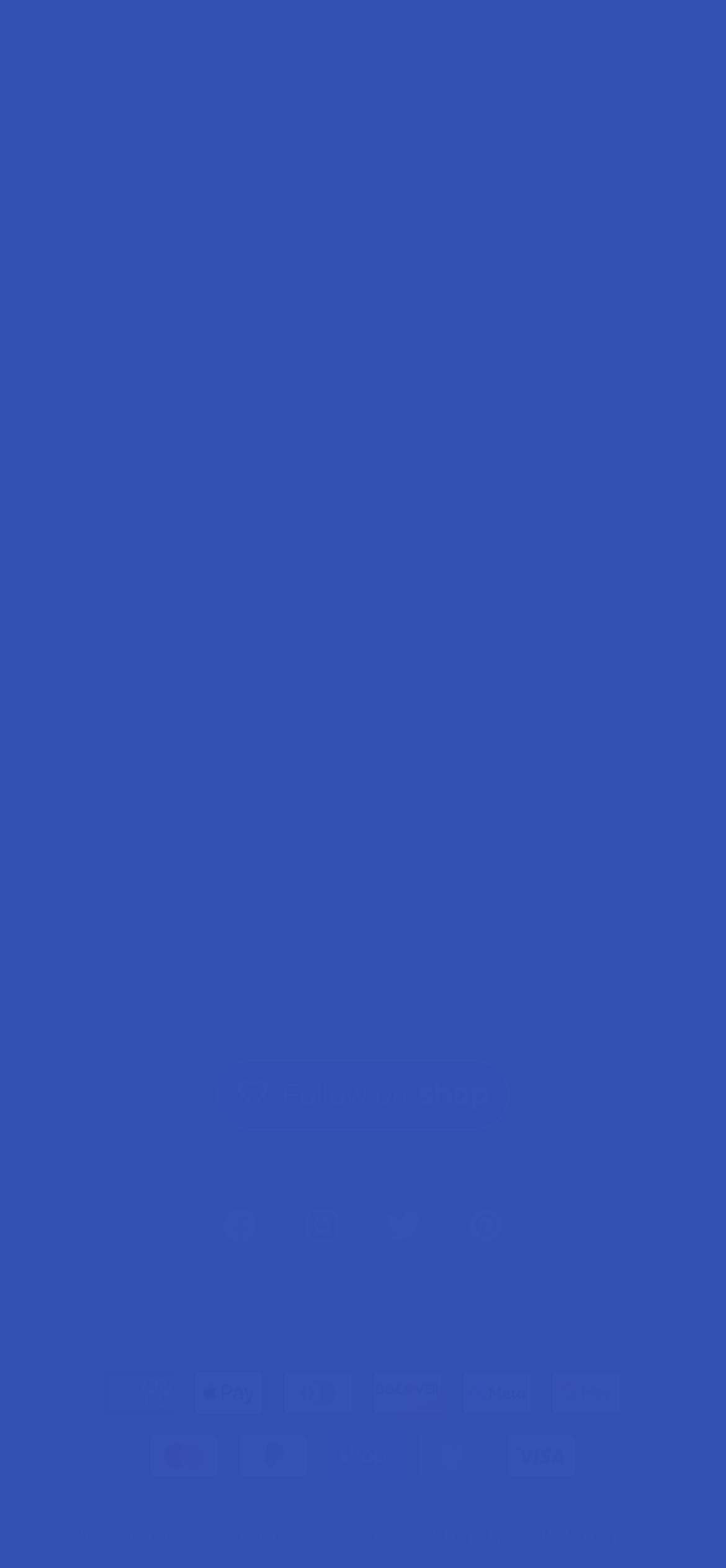Could you provide the bounding box coordinates for the portion of the screen to click to complete this instruction: "Check refund policy"?

[0.744, 0.96, 0.926, 0.997]